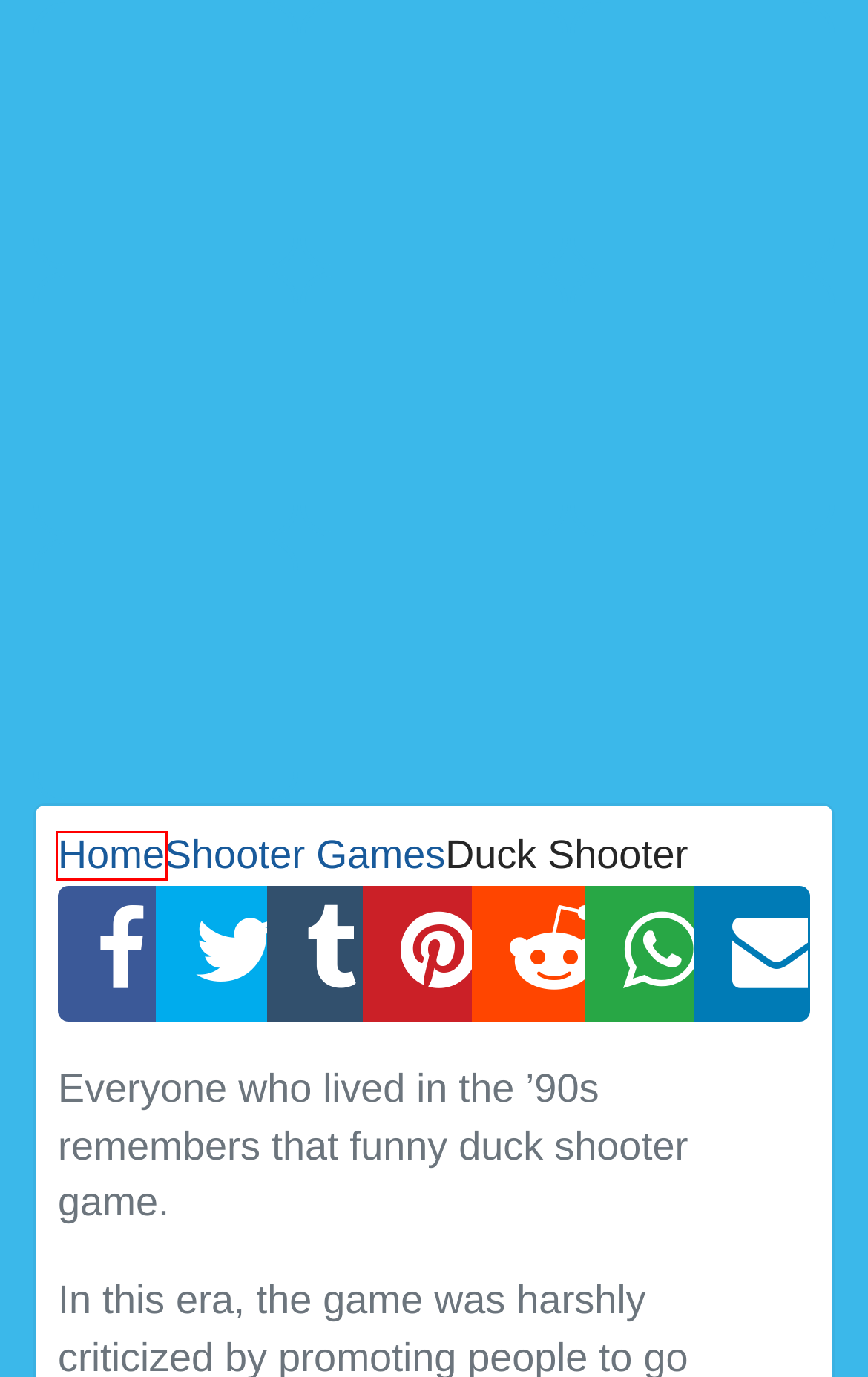You are given a screenshot of a webpage within which there is a red rectangle bounding box. Please choose the best webpage description that matches the new webpage after clicking the selected element in the bounding box. Here are the options:
A. Sky Fight | Eyzi.Net
B. Football Masters Euro 2020 | Eyzi.Net
C. Play Free Games Online Without Downloading | Eyzi.Net
D. Best Free Shooter Games Online
E. Apple Shooter Remastered | Eyzi.Net
F. Play Habbo Clicker | Eyzi.Net
G. Play Stack The Burger Game, Stack The Burger Game
H. Bride Preps: Arranging an Online Purrfect Wedding Game

C